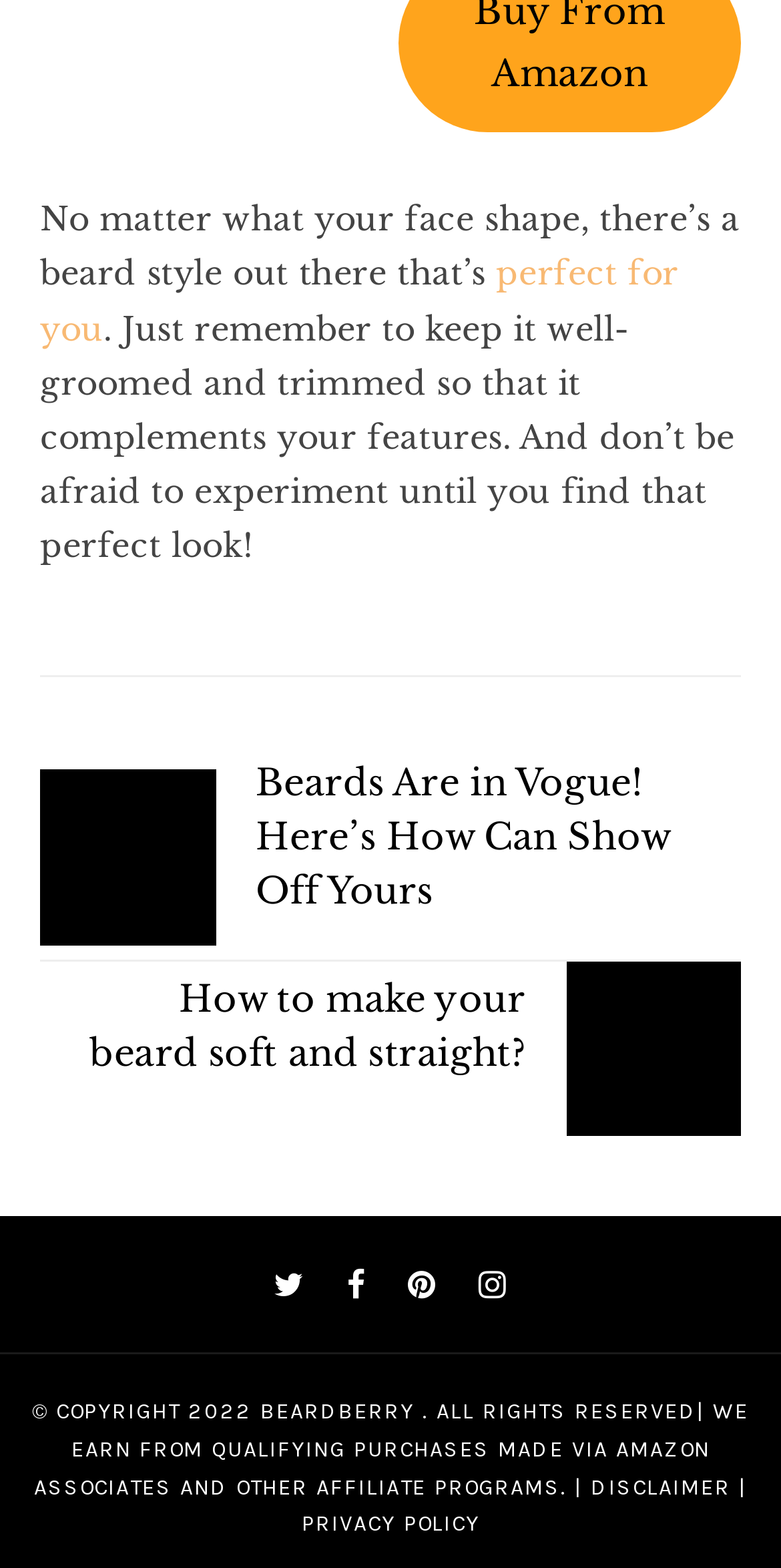Using the element description provided, determine the bounding box coordinates in the format (top-left x, top-left y, bottom-right x, bottom-right y). Ensure that all values are floating point numbers between 0 and 1. Element description: Instagram

[0.592, 0.803, 0.67, 0.837]